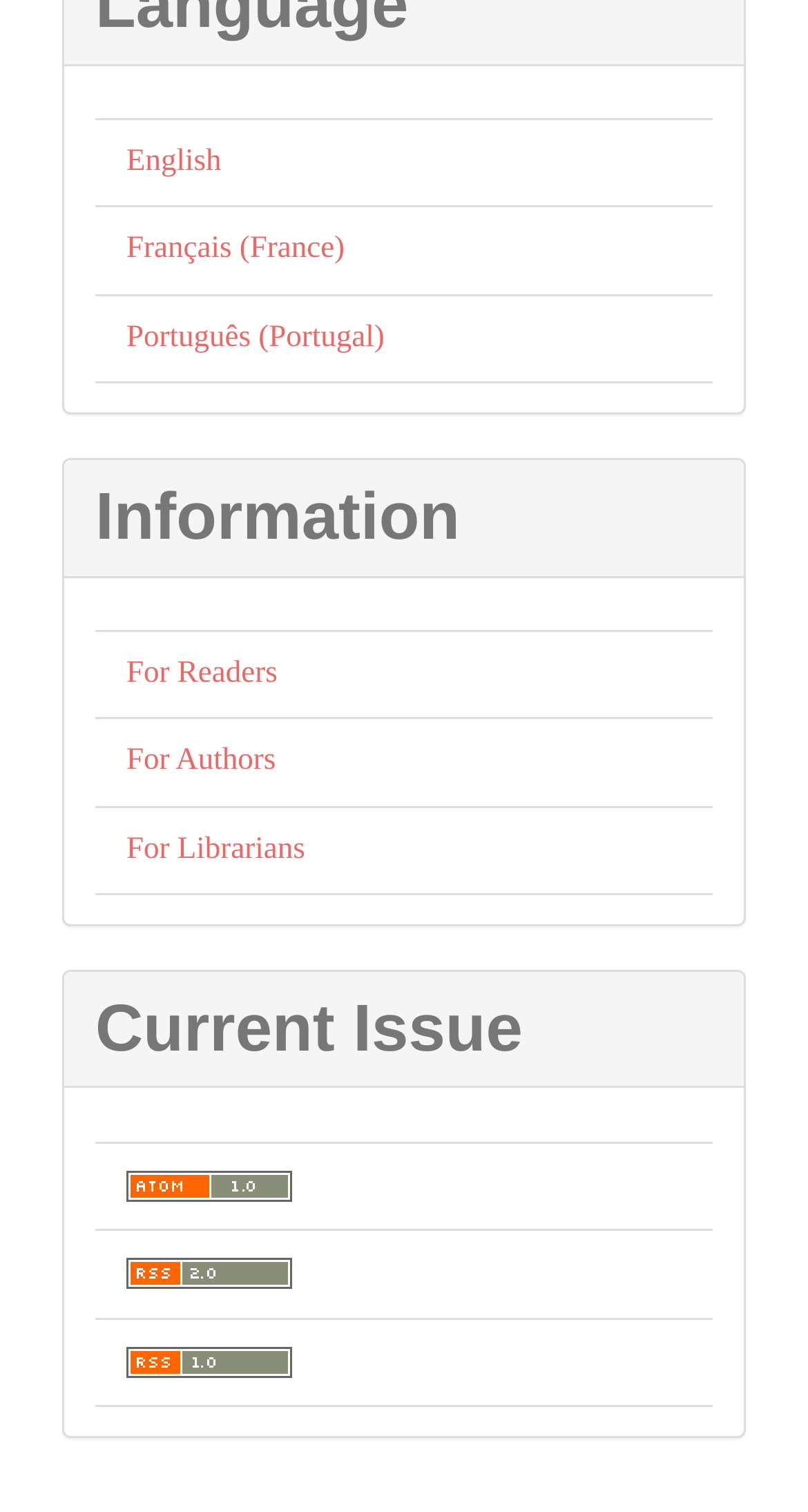How many language options are available?
Please describe in detail the information shown in the image to answer the question.

The webpage provides three language options, namely English, Français (France), and Português (Portugal), which are represented as links at the top of the page.